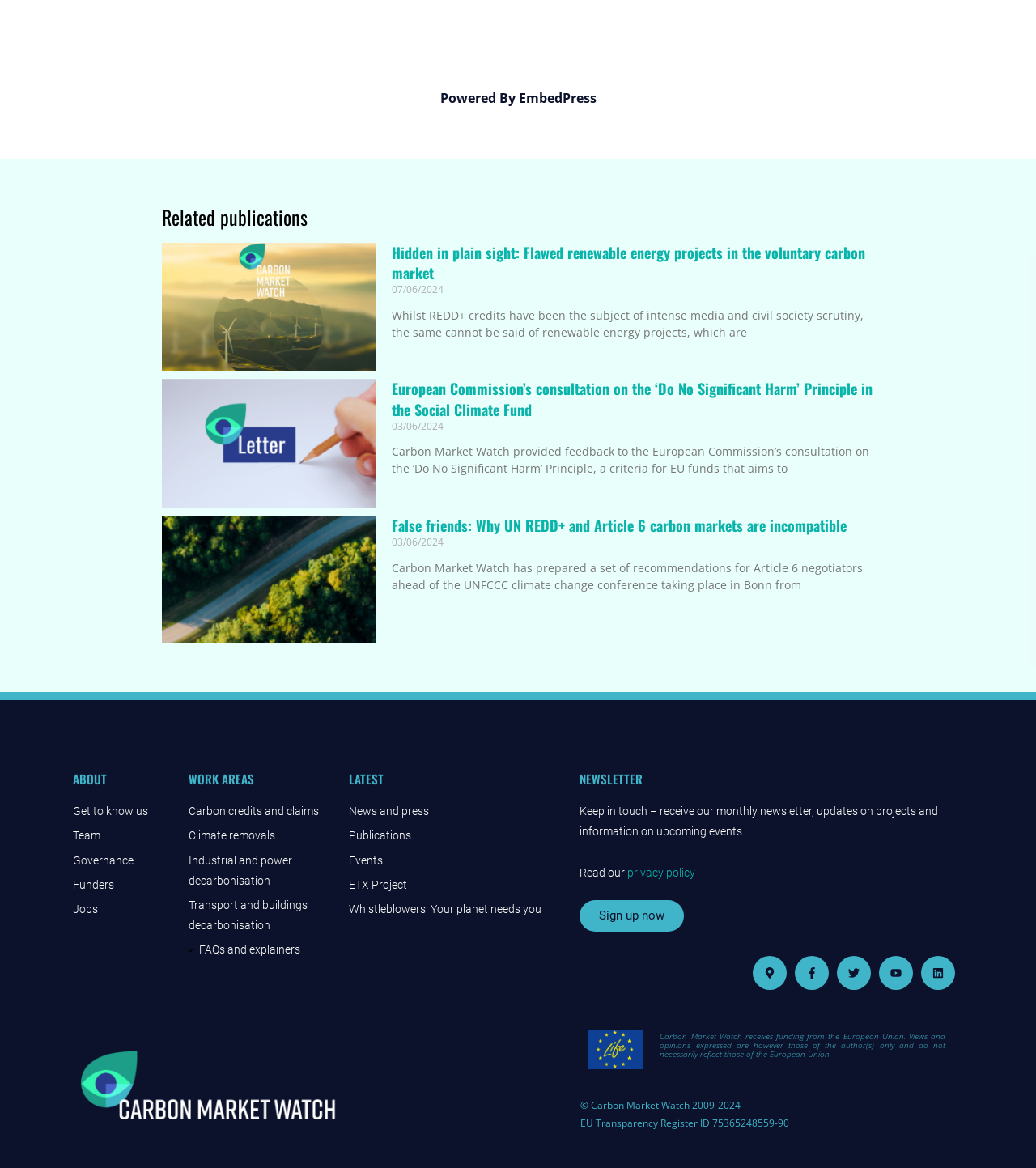What is the purpose of the newsletter? Look at the image and give a one-word or short phrase answer.

Receive updates on projects and events